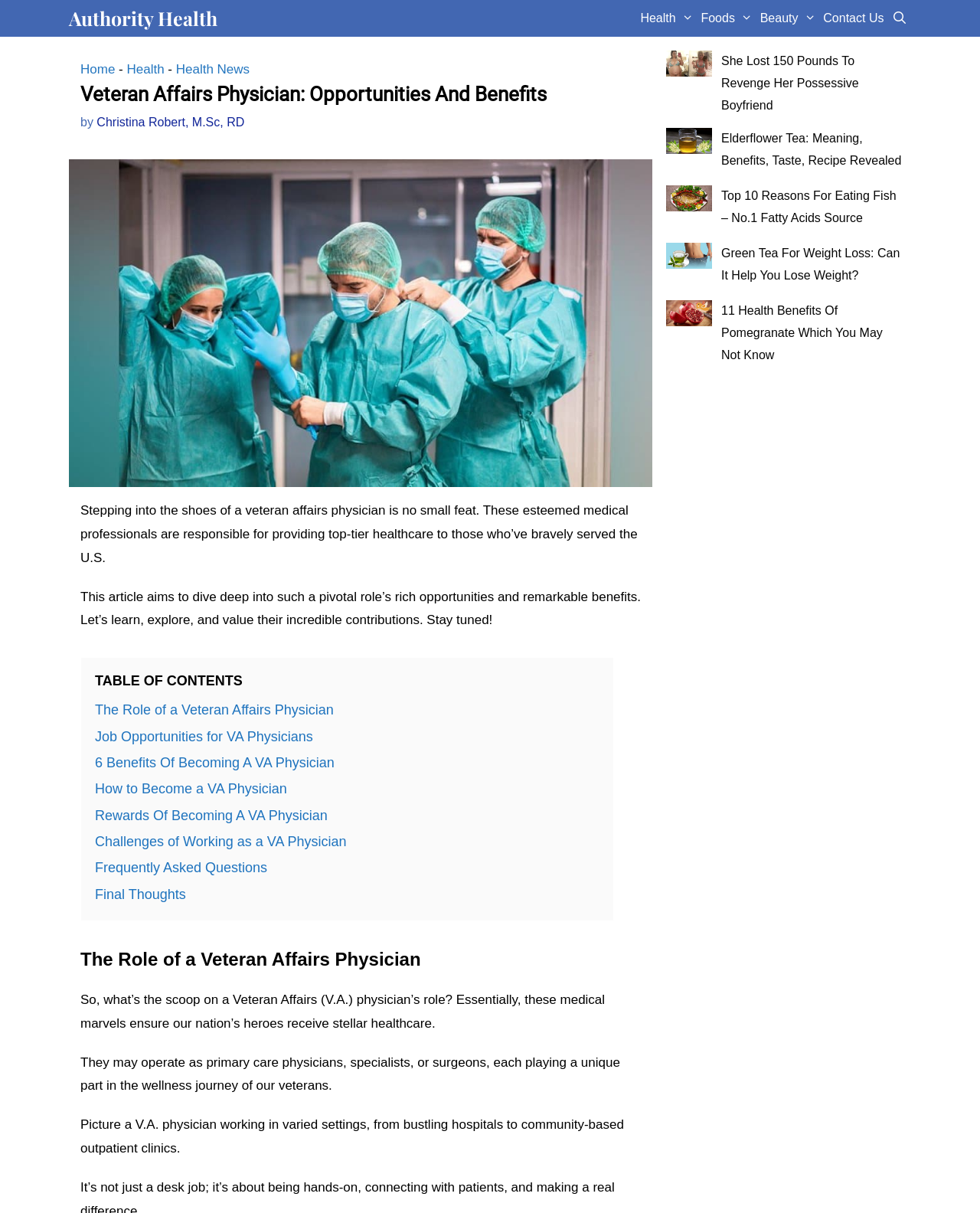Please mark the bounding box coordinates of the area that should be clicked to carry out the instruction: "Explore books like Uncle Tom's Children".

None